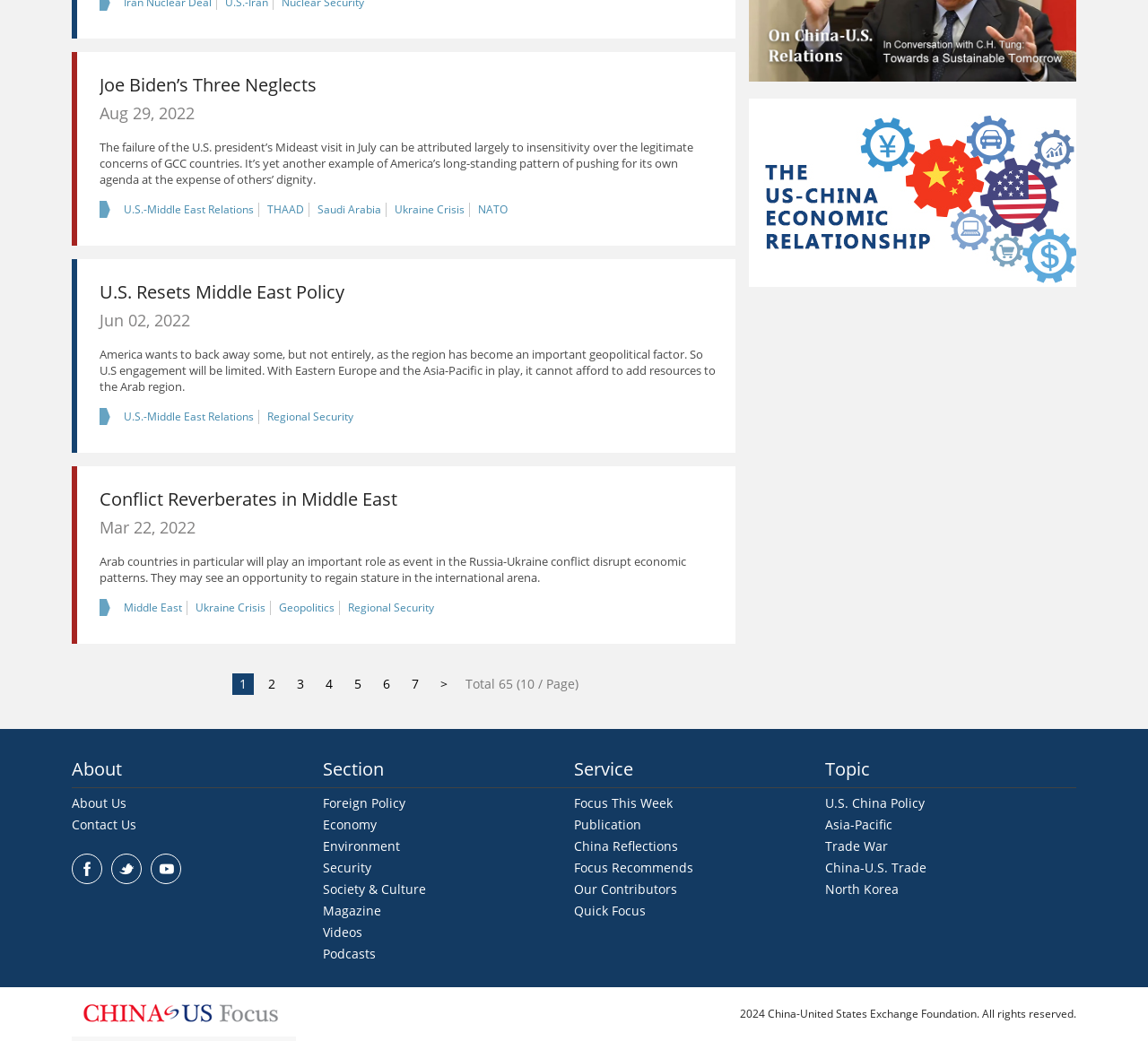Find the bounding box coordinates of the element to click in order to complete this instruction: "Click on the 'Sports' link". The bounding box coordinates must be four float numbers between 0 and 1, denoted as [left, top, right, bottom].

None